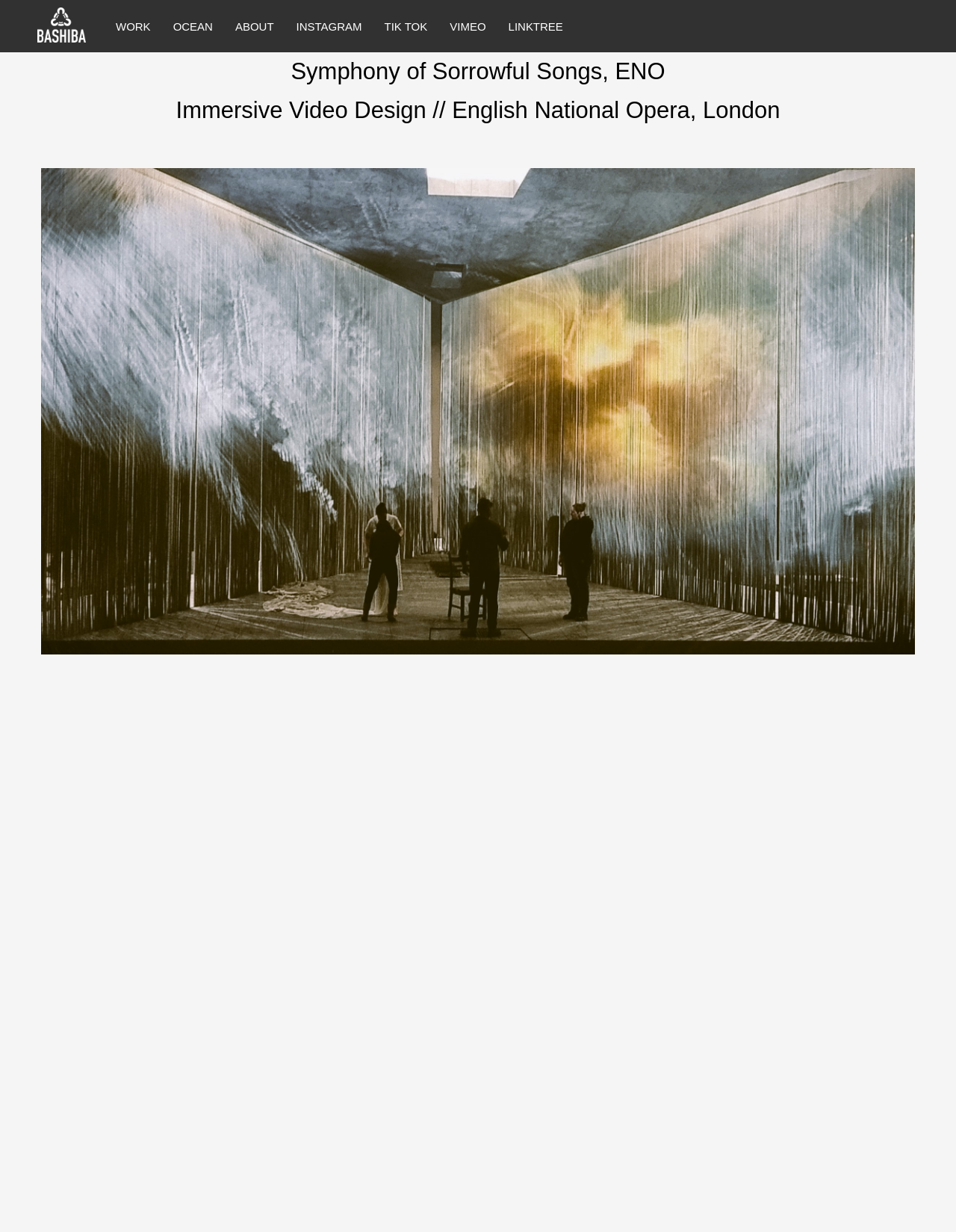Locate the bounding box coordinates of the area you need to click to fulfill this instruction: 'Click the 'BARS Blog' link'. The coordinates must be in the form of four float numbers ranging from 0 to 1: [left, top, right, bottom].

None